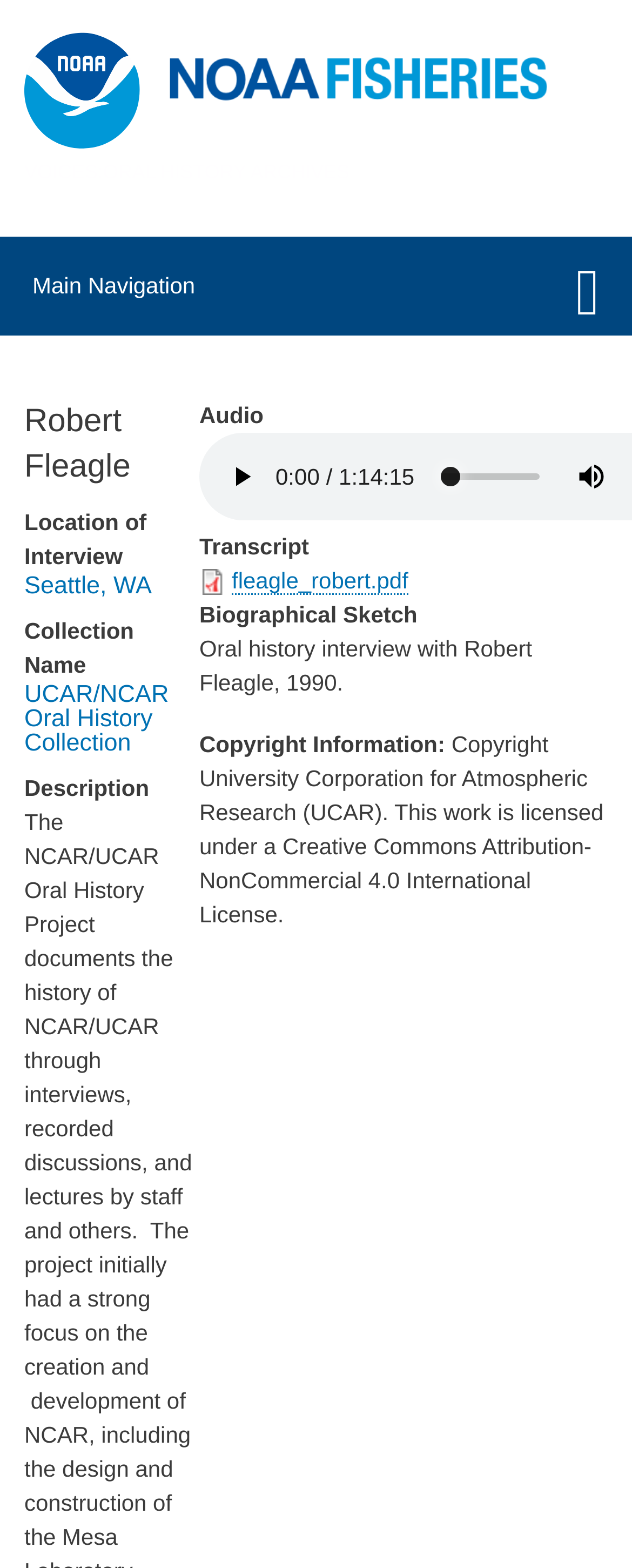Based on the description "fleagle_robert.pdf", find the bounding box of the specified UI element.

[0.367, 0.362, 0.646, 0.379]